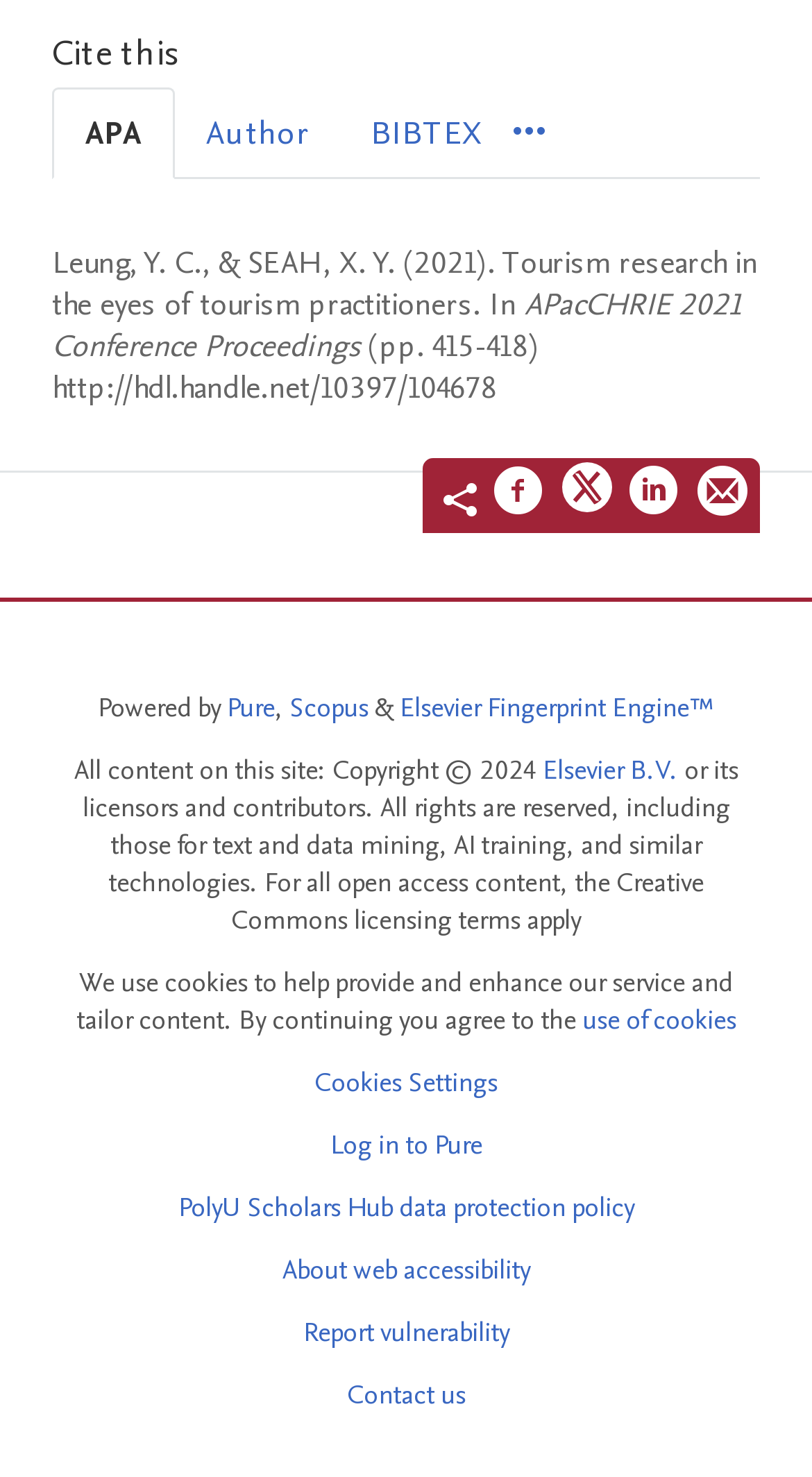Please specify the bounding box coordinates of the area that should be clicked to accomplish the following instruction: "Cite this in APA style". The coordinates should consist of four float numbers between 0 and 1, i.e., [left, top, right, bottom].

[0.064, 0.059, 0.215, 0.121]